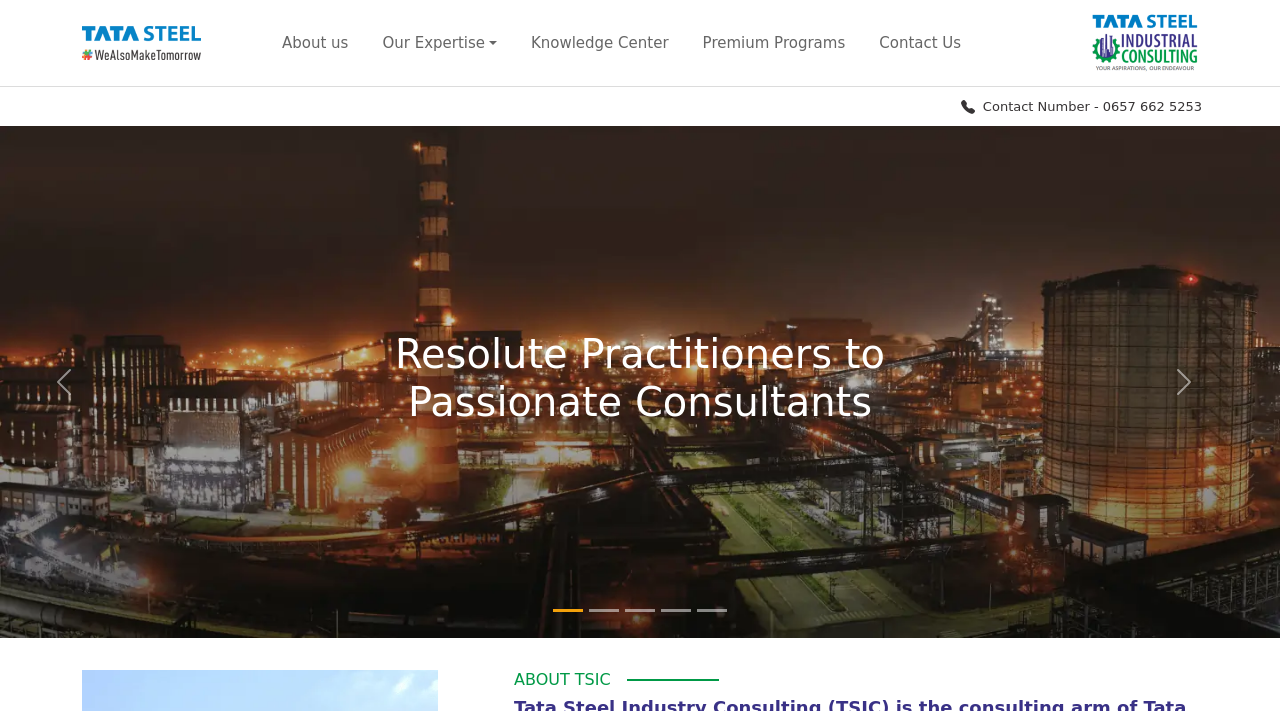Identify the bounding box coordinates for the element you need to click to achieve the following task: "Visit the About us page". The coordinates must be four float values ranging from 0 to 1, formatted as [left, top, right, bottom].

[0.218, 0.045, 0.275, 0.076]